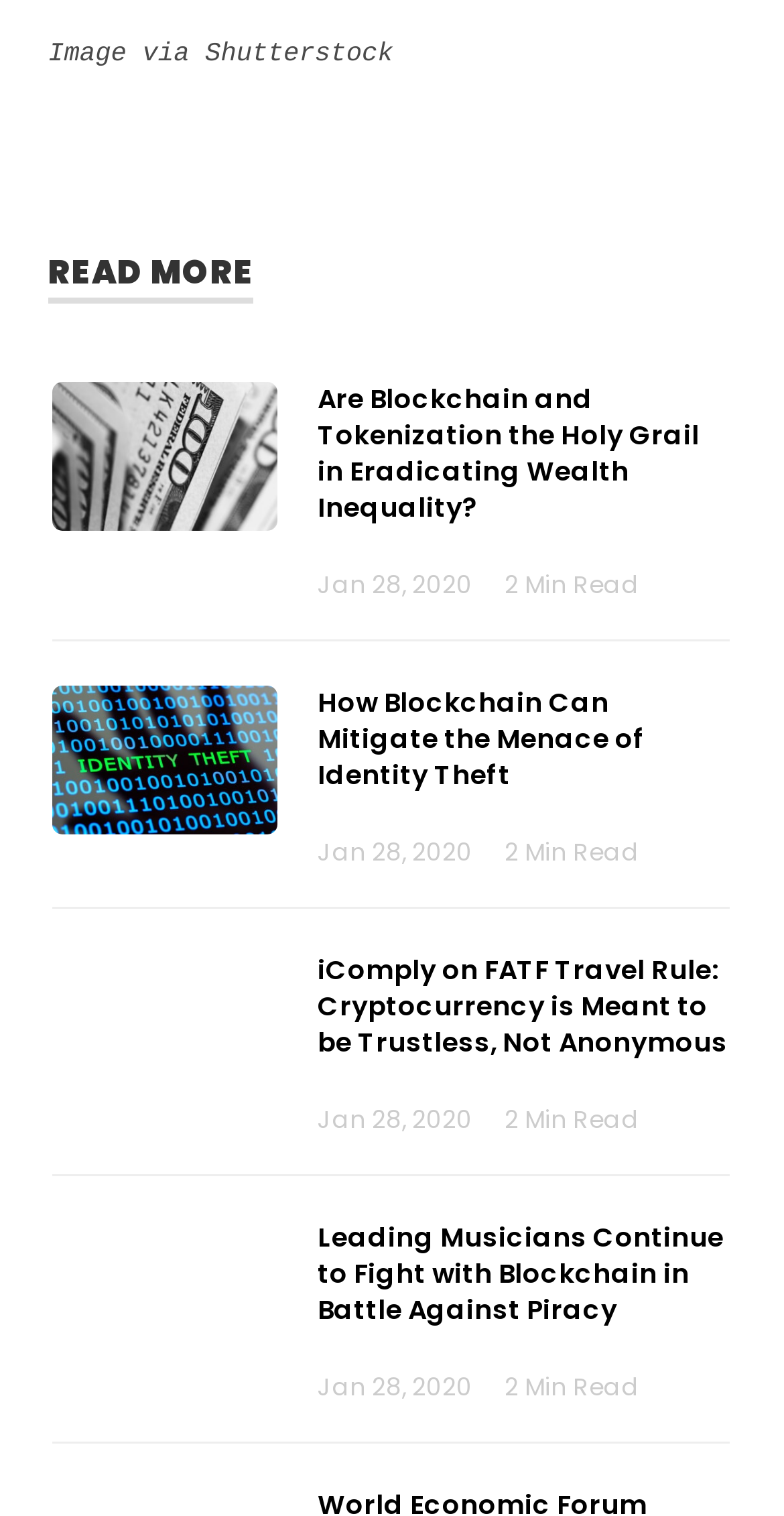Respond with a single word or phrase to the following question:
What is the date of the latest article?

Jan 28, 2020